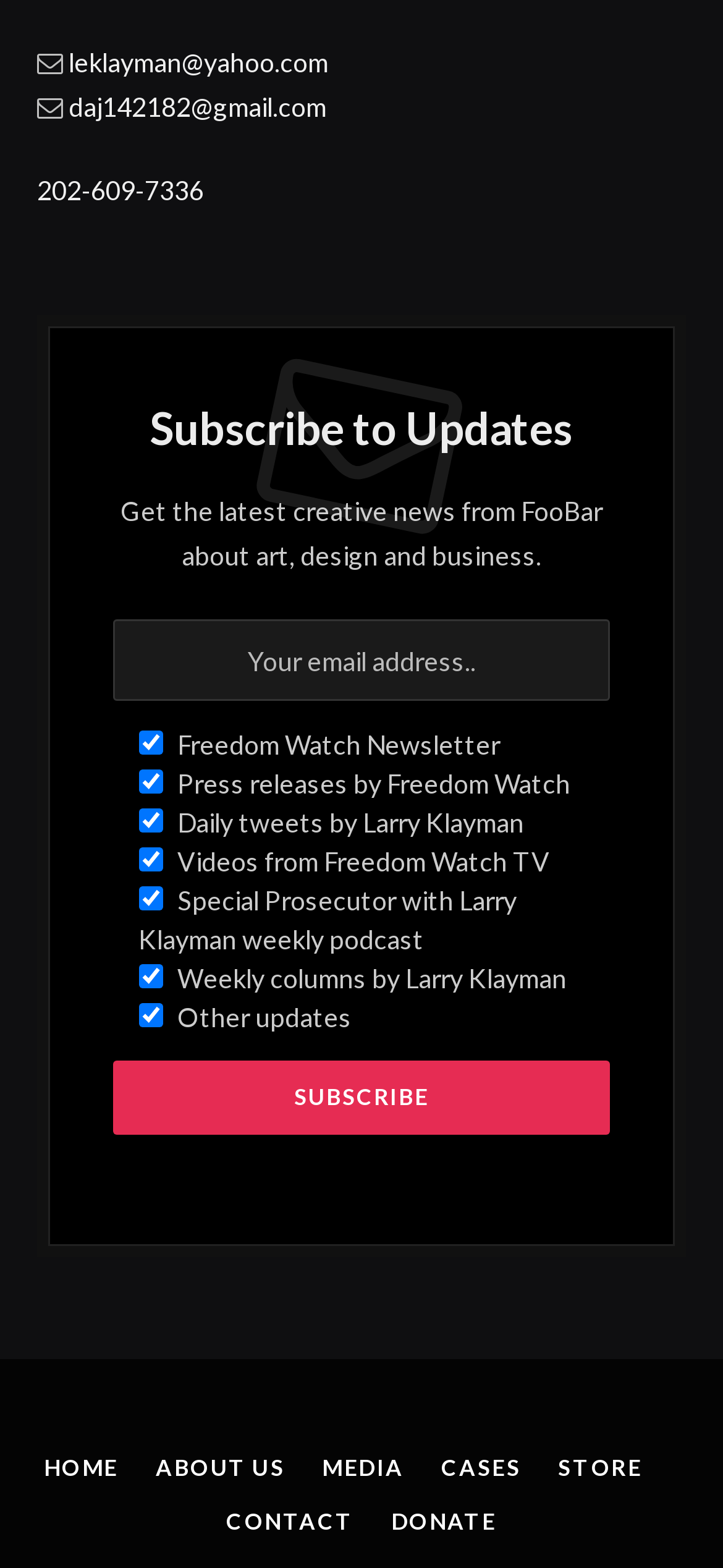Please provide a one-word or short phrase answer to the question:
How many navigation links are at the bottom of the page?

7